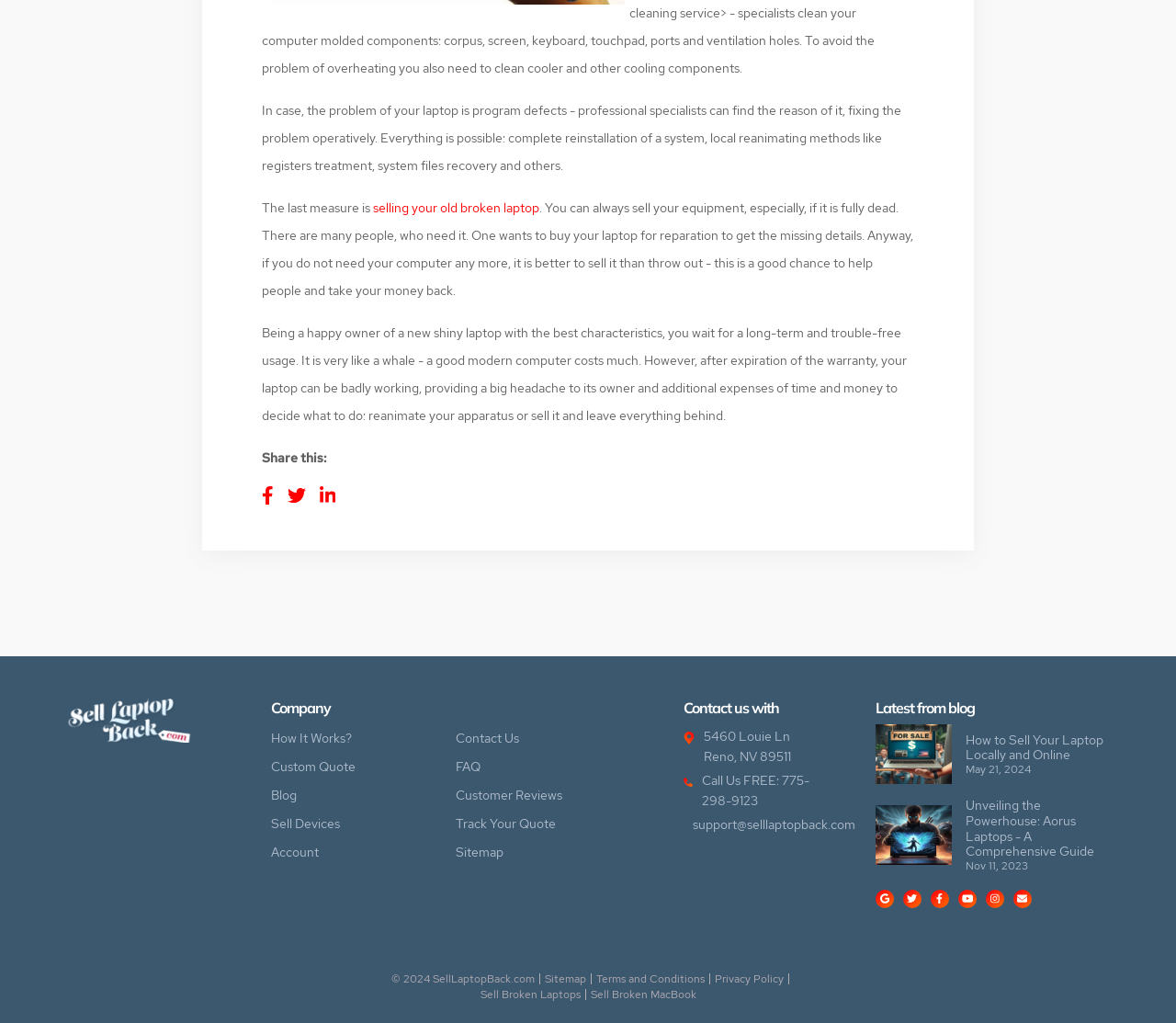Please determine the bounding box coordinates, formatted as (top-left x, top-left y, bottom-right x, bottom-right y), with all values as floating point numbers between 0 and 1. Identify the bounding box of the region described as: Miscellaneous

None